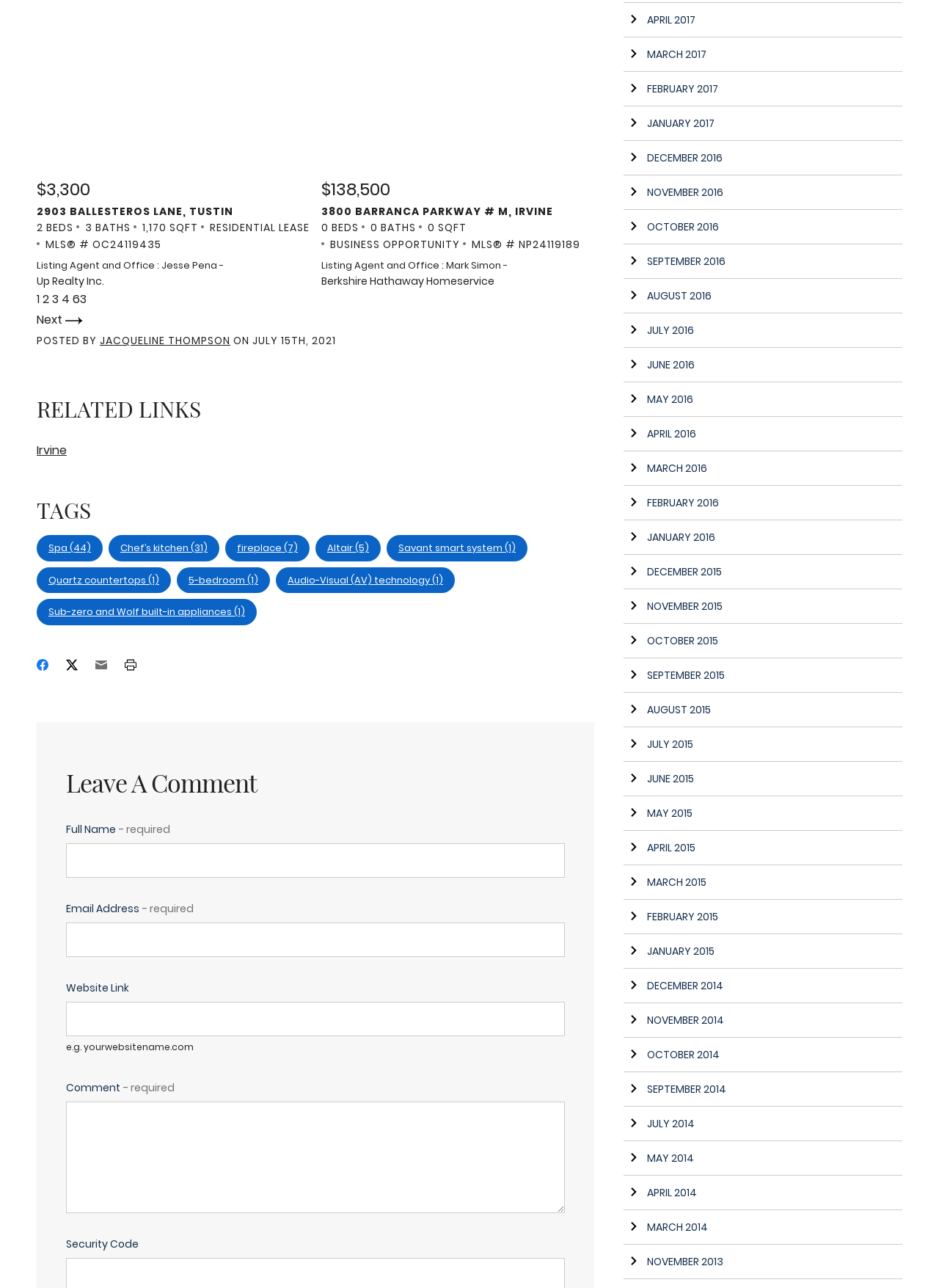Can you find the bounding box coordinates for the element to click on to achieve the instruction: "Click on the 'Facebook' link"?

[0.039, 0.508, 0.052, 0.524]